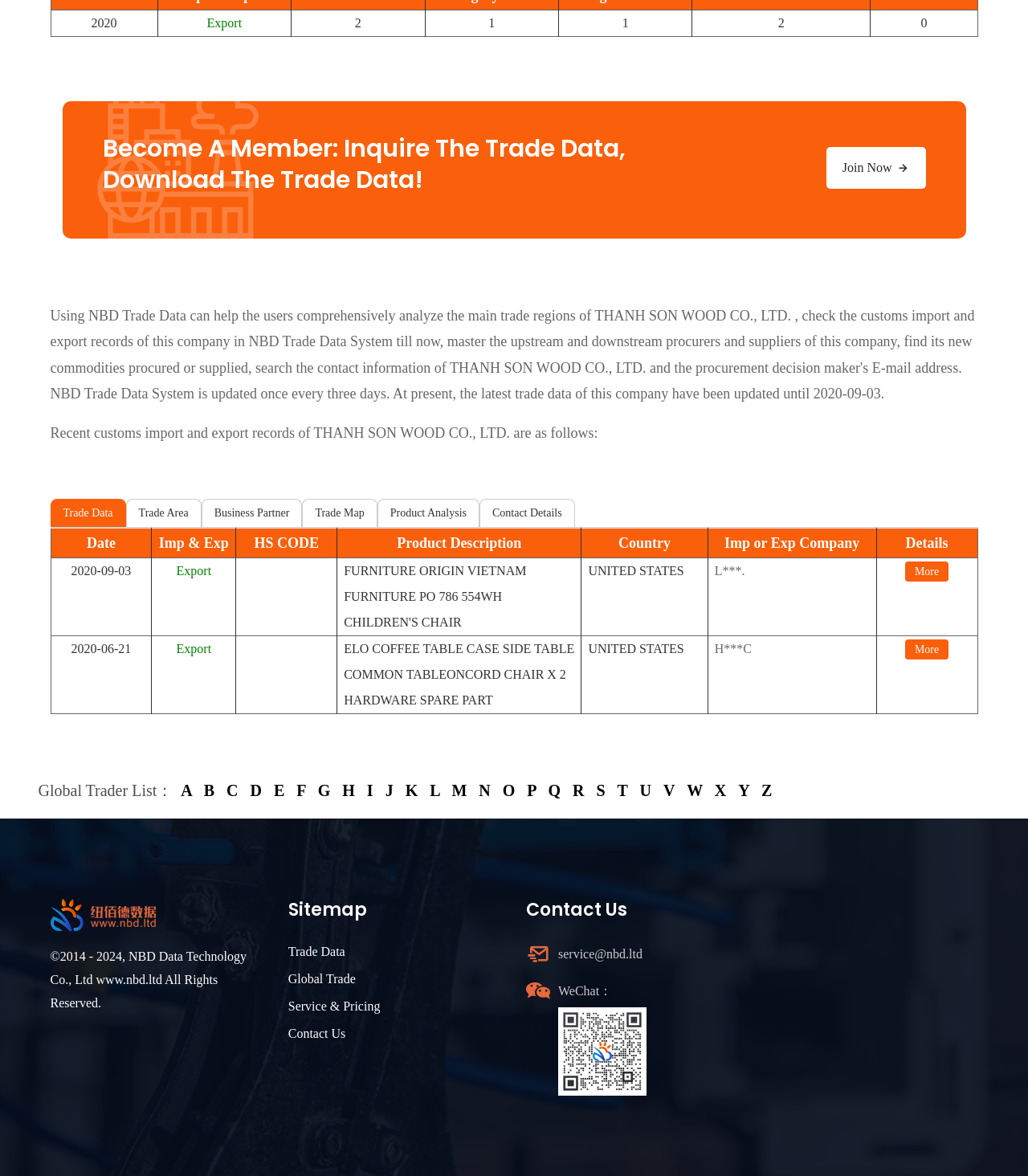Please identify the bounding box coordinates of the element's region that needs to be clicked to fulfill the following instruction: "Click on the 'More' link in the table". The bounding box coordinates should consist of four float numbers between 0 and 1, i.e., [left, top, right, bottom].

[0.88, 0.477, 0.923, 0.494]